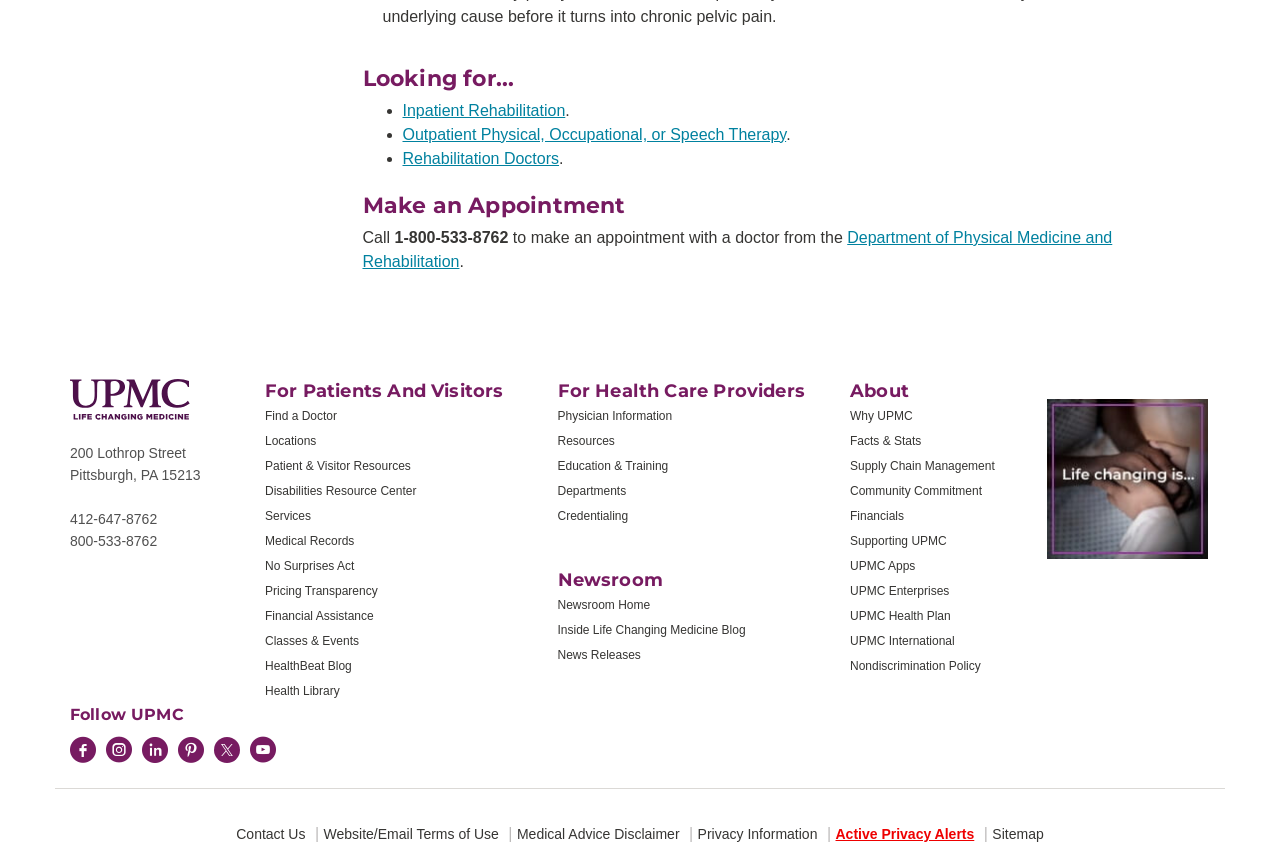Find the bounding box coordinates of the element I should click to carry out the following instruction: "Follow UPMC on Facebook".

[0.055, 0.857, 0.075, 0.892]